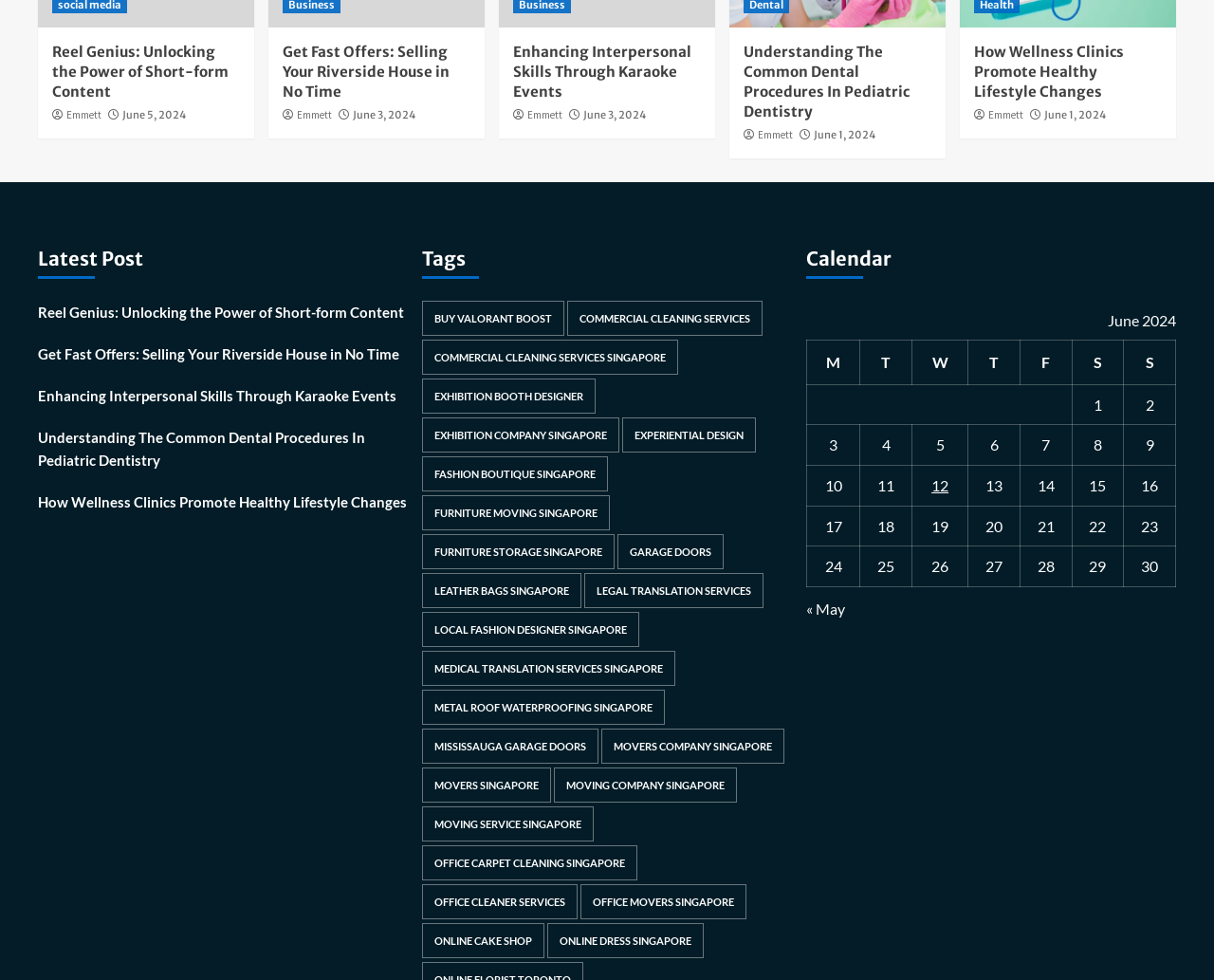Find the bounding box coordinates of the element I should click to carry out the following instruction: "Explore the 'Tags' section".

[0.348, 0.244, 0.652, 0.297]